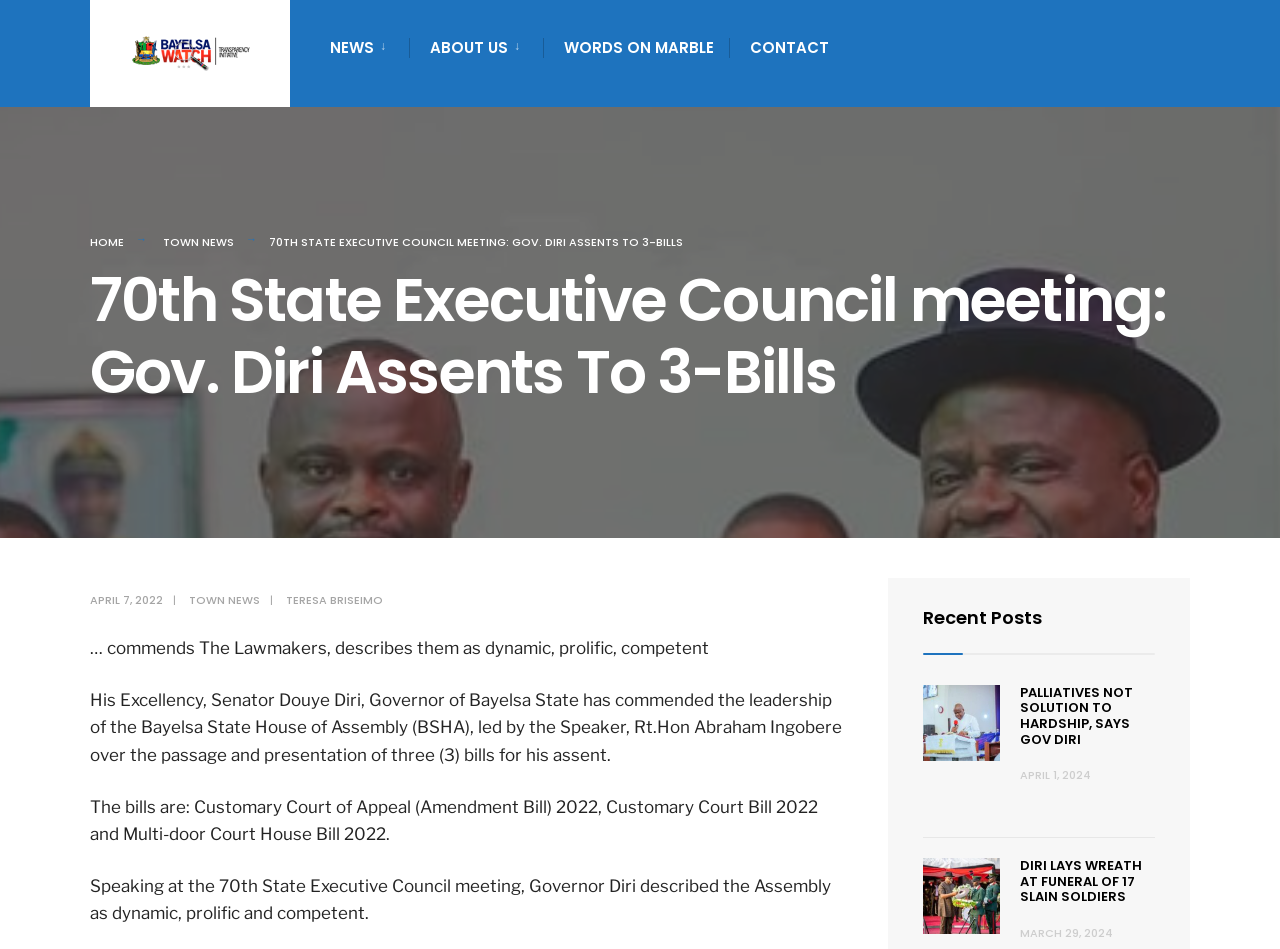Create a full and detailed caption for the entire webpage.

The webpage appears to be a news article page from BayelsaWatch, a news website. At the top left corner, there is a link to "Skip to content" and a logo of BayelsaWatch, which is an image. Next to the logo, there is a main menu navigation bar with several menu items, including "NEWS", "ABOUT US", "WORDS ON MARBLE", and "CONTACT". 

Below the navigation bar, there is a large heading that reads "70th State Executive Council meeting: Gov. Diri Assents To 3-Bills". Underneath the heading, there is a subheading with the date "APRIL 7, 2022". 

The main content of the page is an article about Governor Diri commending the Bayelsa State House of Assembly for passing and presenting three bills for his assent. The article is divided into several paragraphs, with the first paragraph describing the Governor's commendation of the lawmakers as dynamic, prolific, and competent. The subsequent paragraphs provide more details about the bills and the Governor's speech at the 70th State Executive Council meeting.

On the right side of the page, there is a section with a heading "Recent Posts" and several links to other news articles, including "PALLIATIVES NOT SOLUTION TO HARDSHIP, SAYS GOV DIRI" and "DIRI LAYS WREATH AT FUNERAL OF 17 SLAIN SOLDIERS", each with a corresponding date.